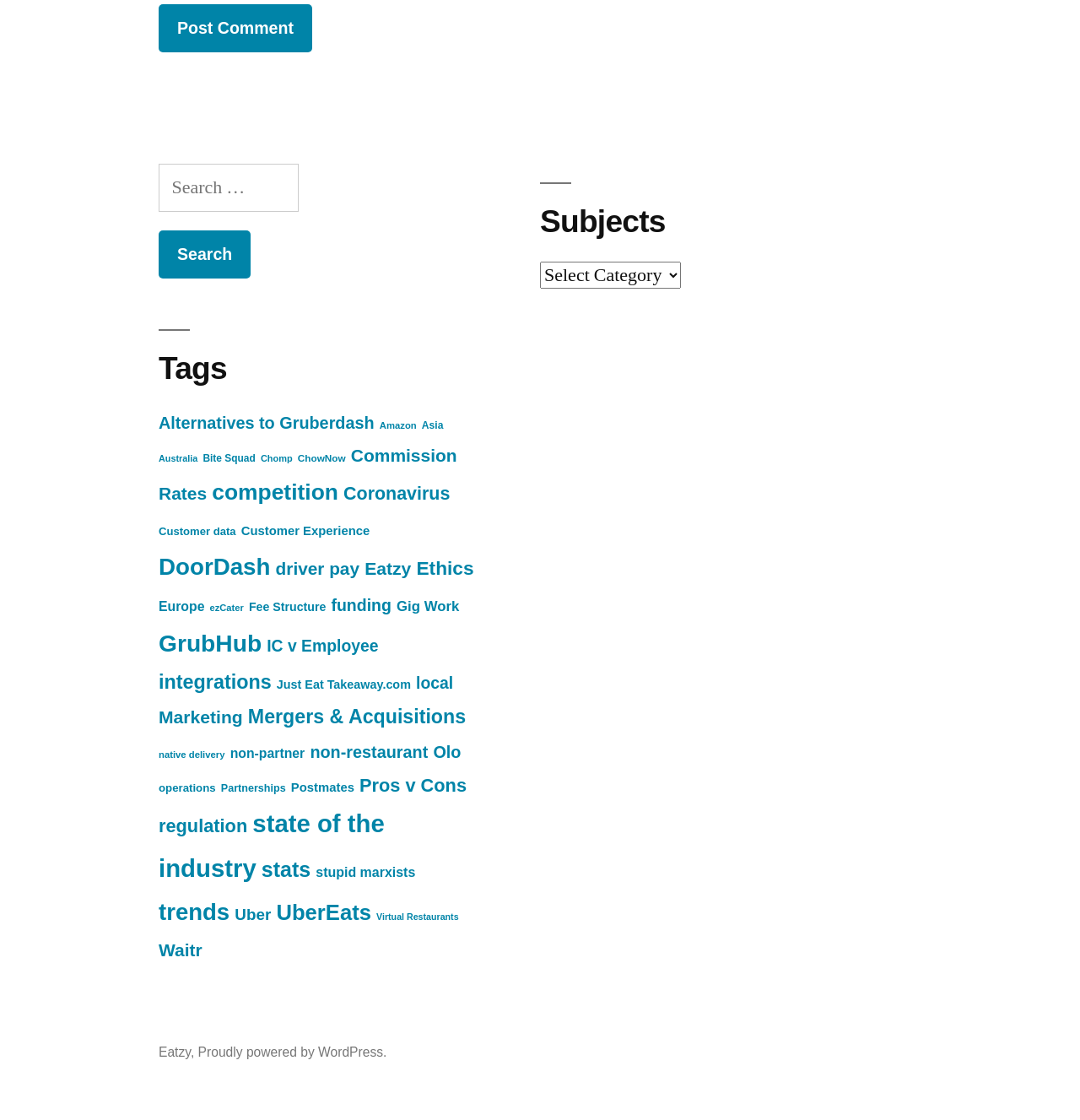Locate the bounding box coordinates of the element that should be clicked to fulfill the instruction: "Go to Events category".

None